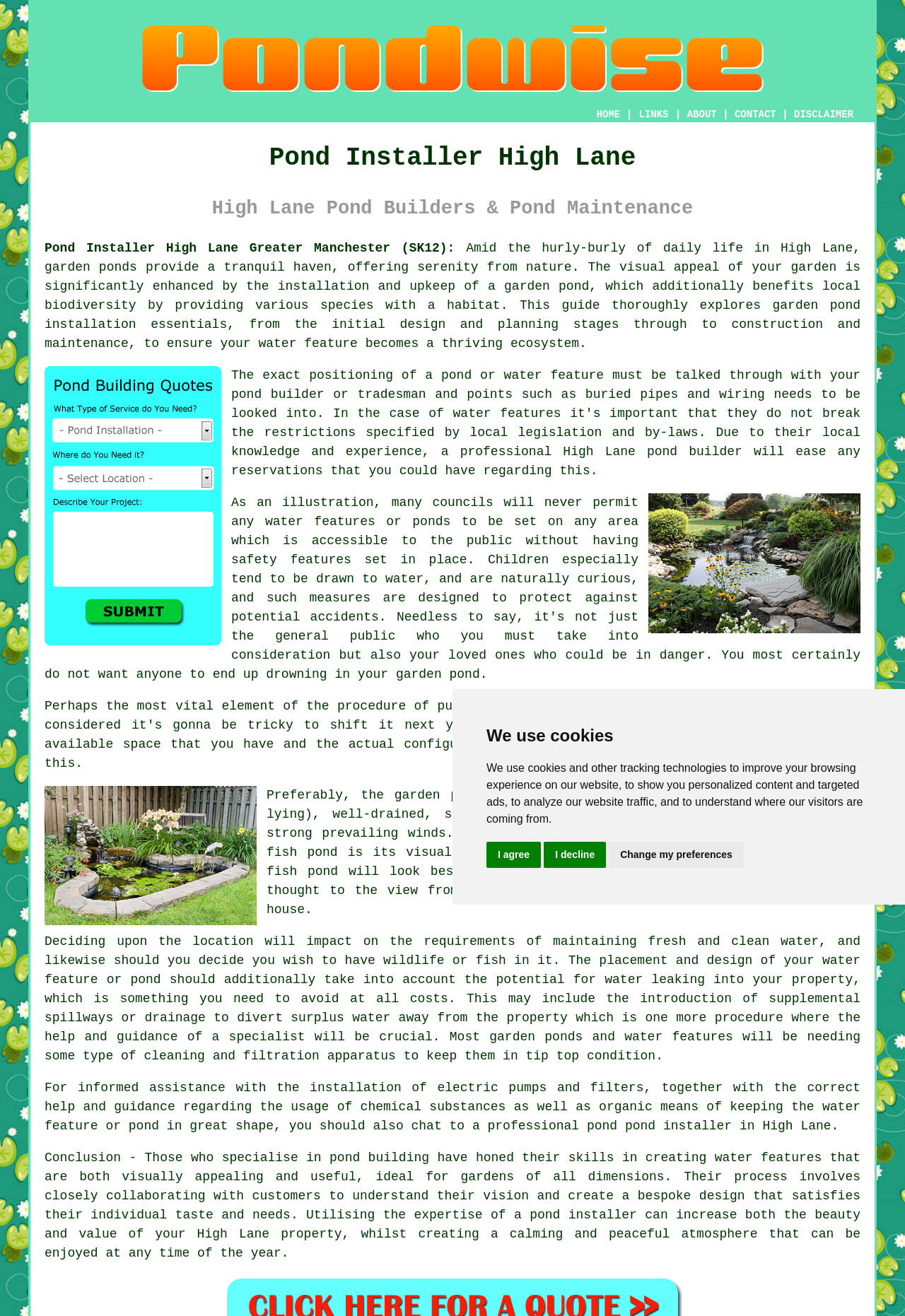Specify the bounding box coordinates of the area to click in order to execute this command: 'Click the Free High Lane Pond Installer Quotes link'. The coordinates should consist of four float numbers ranging from 0 to 1, and should be formatted as [left, top, right, bottom].

[0.049, 0.482, 0.245, 0.493]